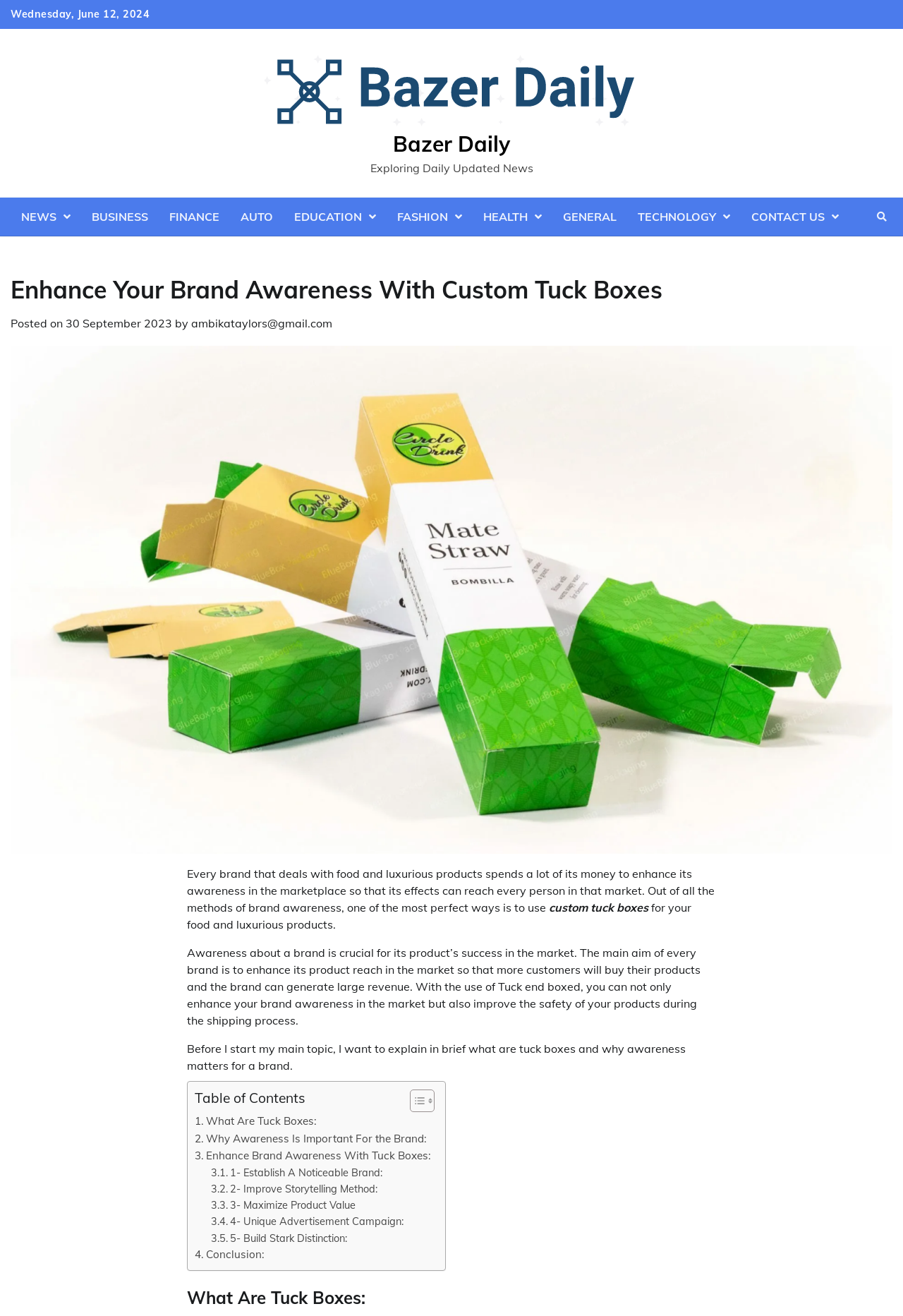Please locate the bounding box coordinates of the region I need to click to follow this instruction: "Learn about 'What Are Tuck Boxes'".

[0.207, 0.976, 0.793, 0.996]